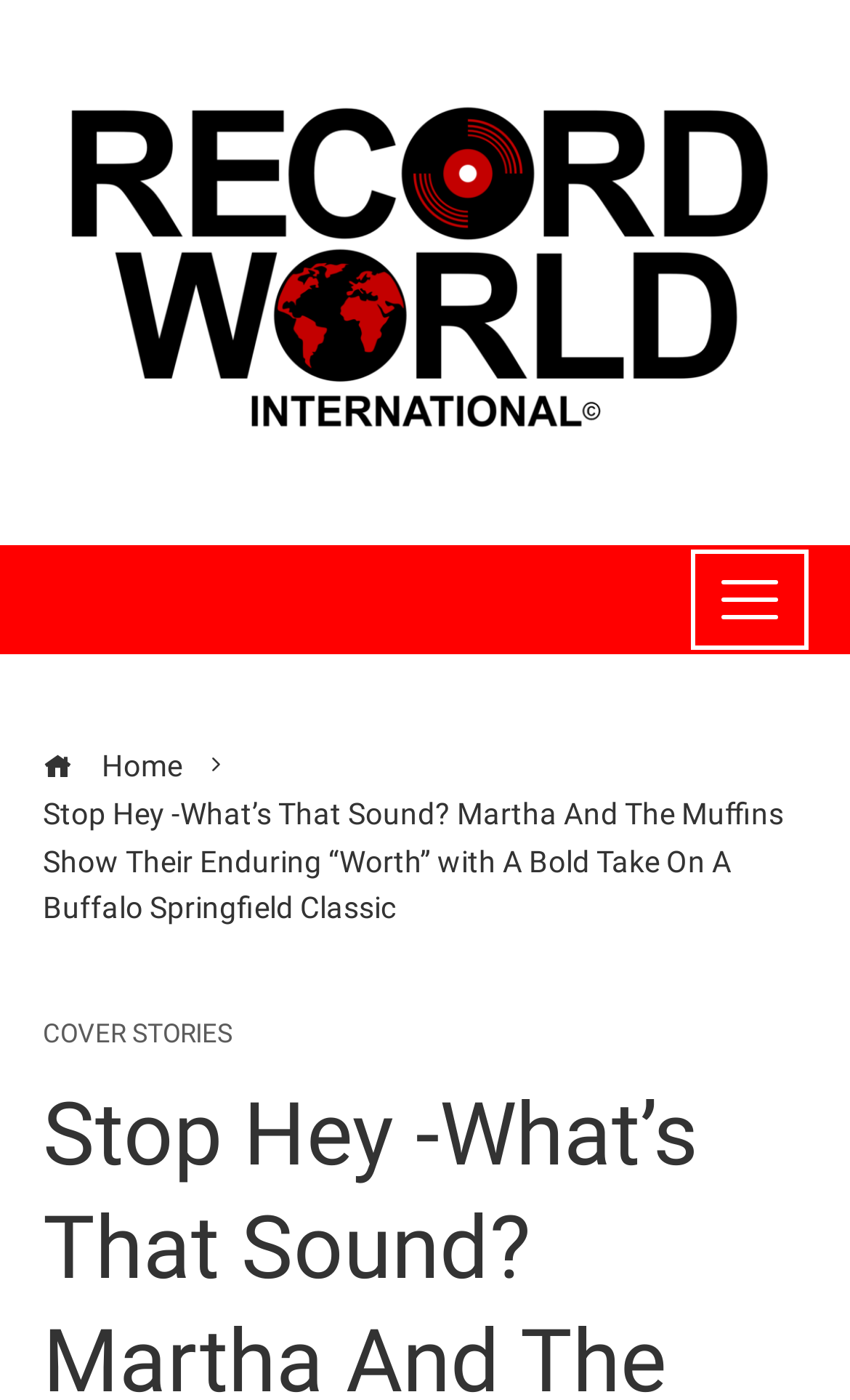Please specify the bounding box coordinates in the format (top-left x, top-left y, bottom-right x, bottom-right y), with values ranging from 0 to 1. Identify the bounding box for the UI component described as follows: Cover Stories

[0.05, 0.729, 0.273, 0.747]